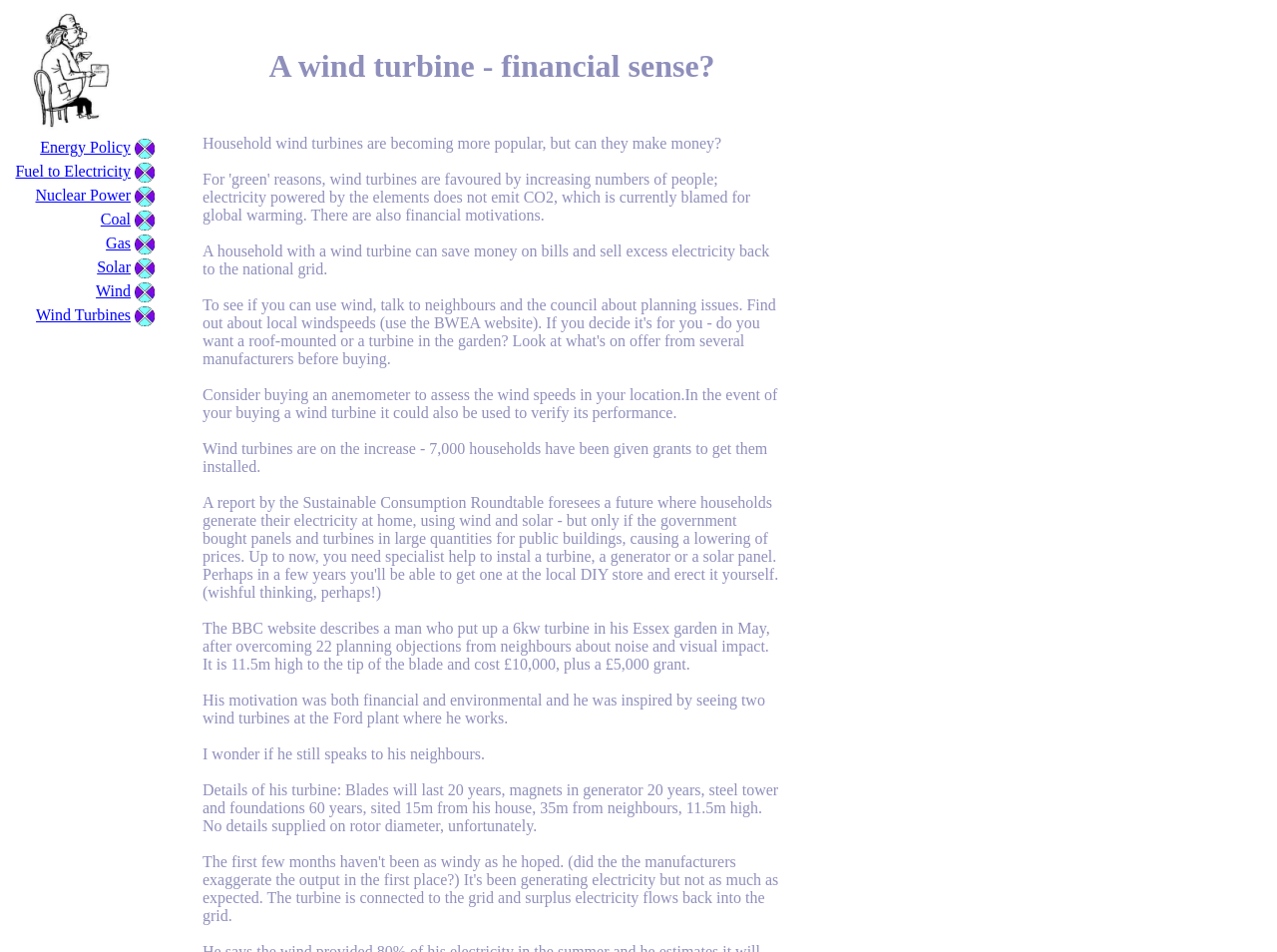Identify the bounding box coordinates for the UI element described as: "Energy Policy".

[0.031, 0.146, 0.102, 0.164]